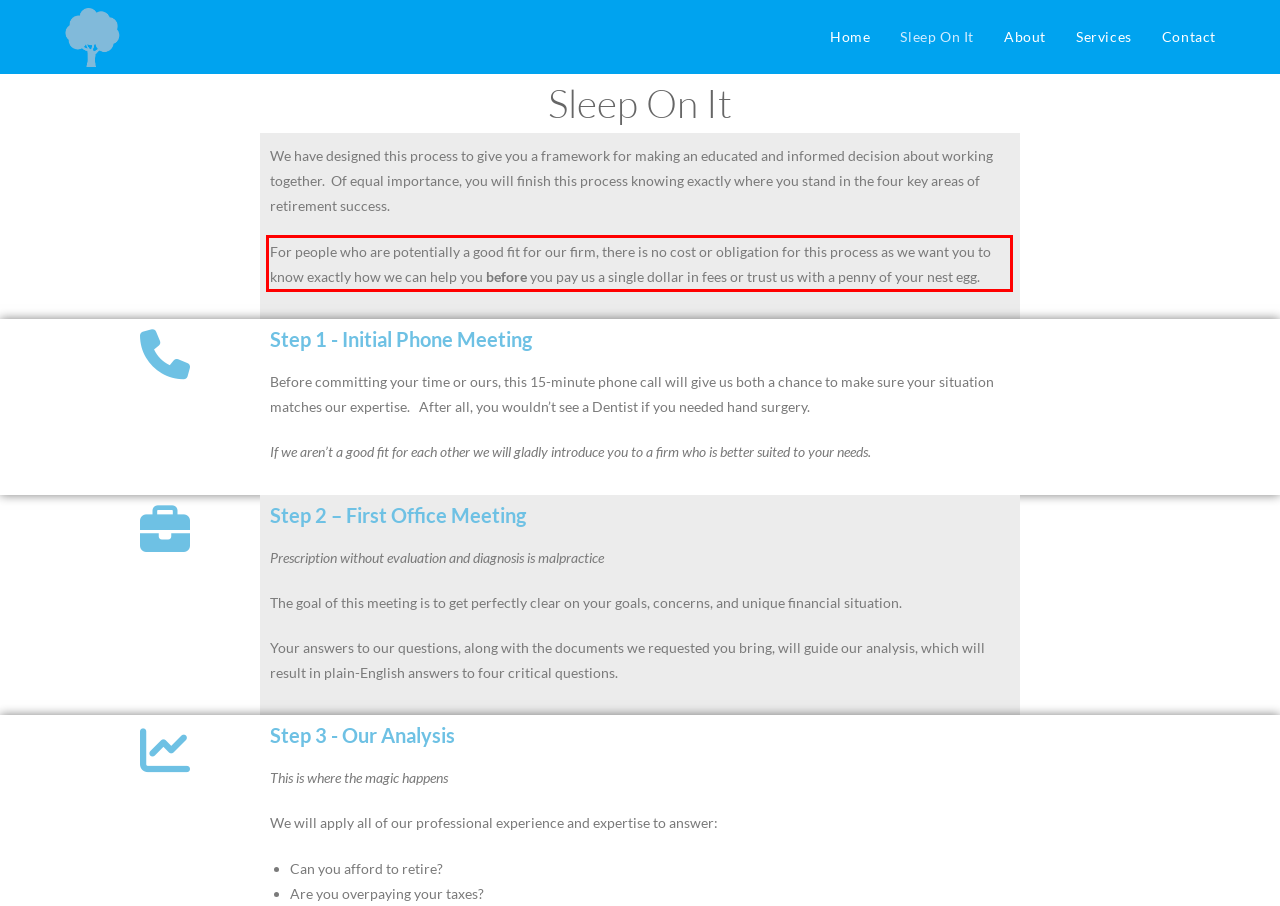Examine the webpage screenshot and use OCR to obtain the text inside the red bounding box.

For people who are potentially a good fit for our firm, there is no cost or obligation for this process as we want you to know exactly how we can help you before you pay us a single dollar in fees or trust us with a penny of your nest egg.